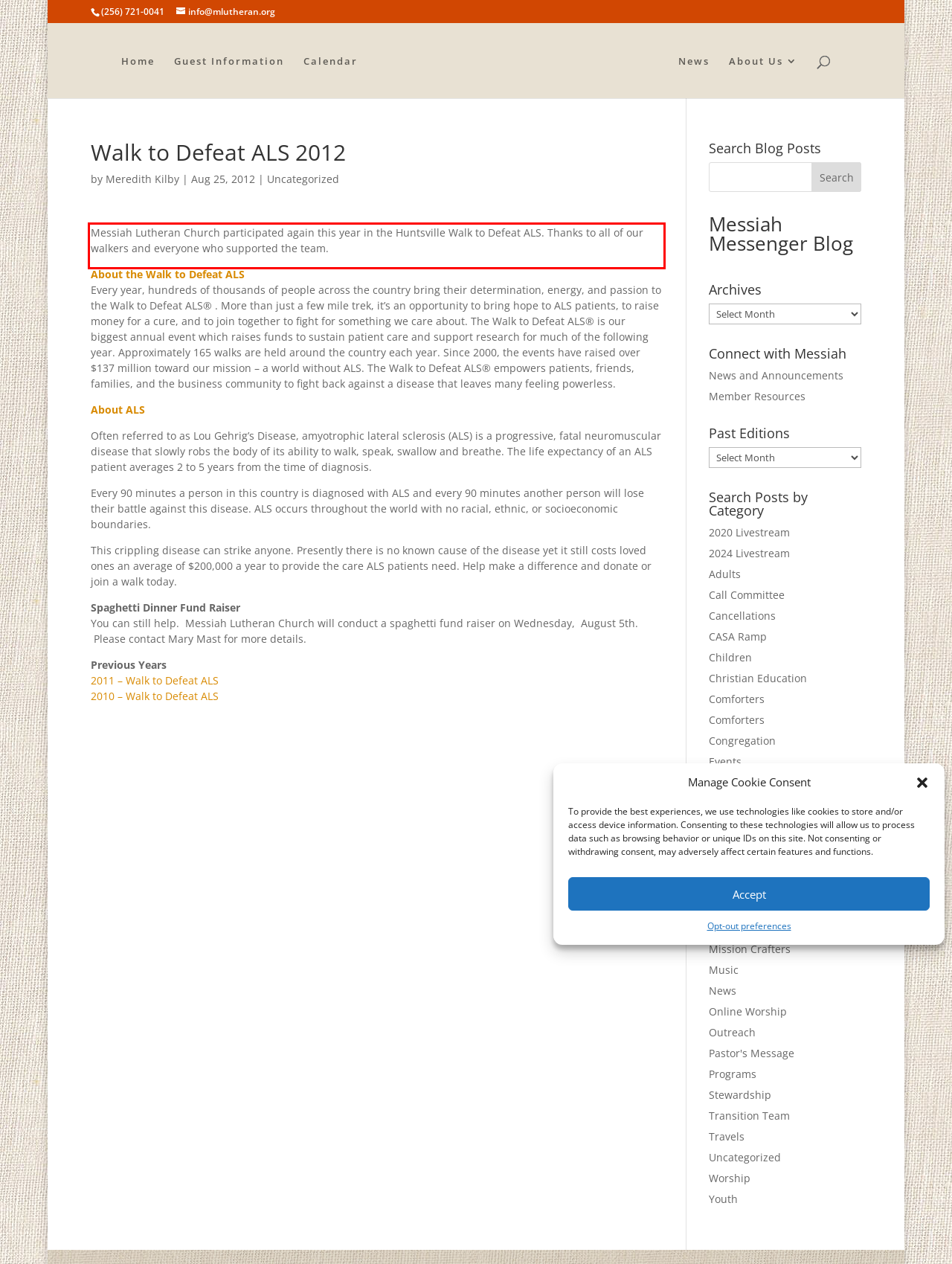Analyze the screenshot of a webpage where a red rectangle is bounding a UI element. Extract and generate the text content within this red bounding box.

Messiah Lutheran Church participated again this year in the Huntsville Walk to Defeat ALS. Thanks to all of our walkers and everyone who supported the team.